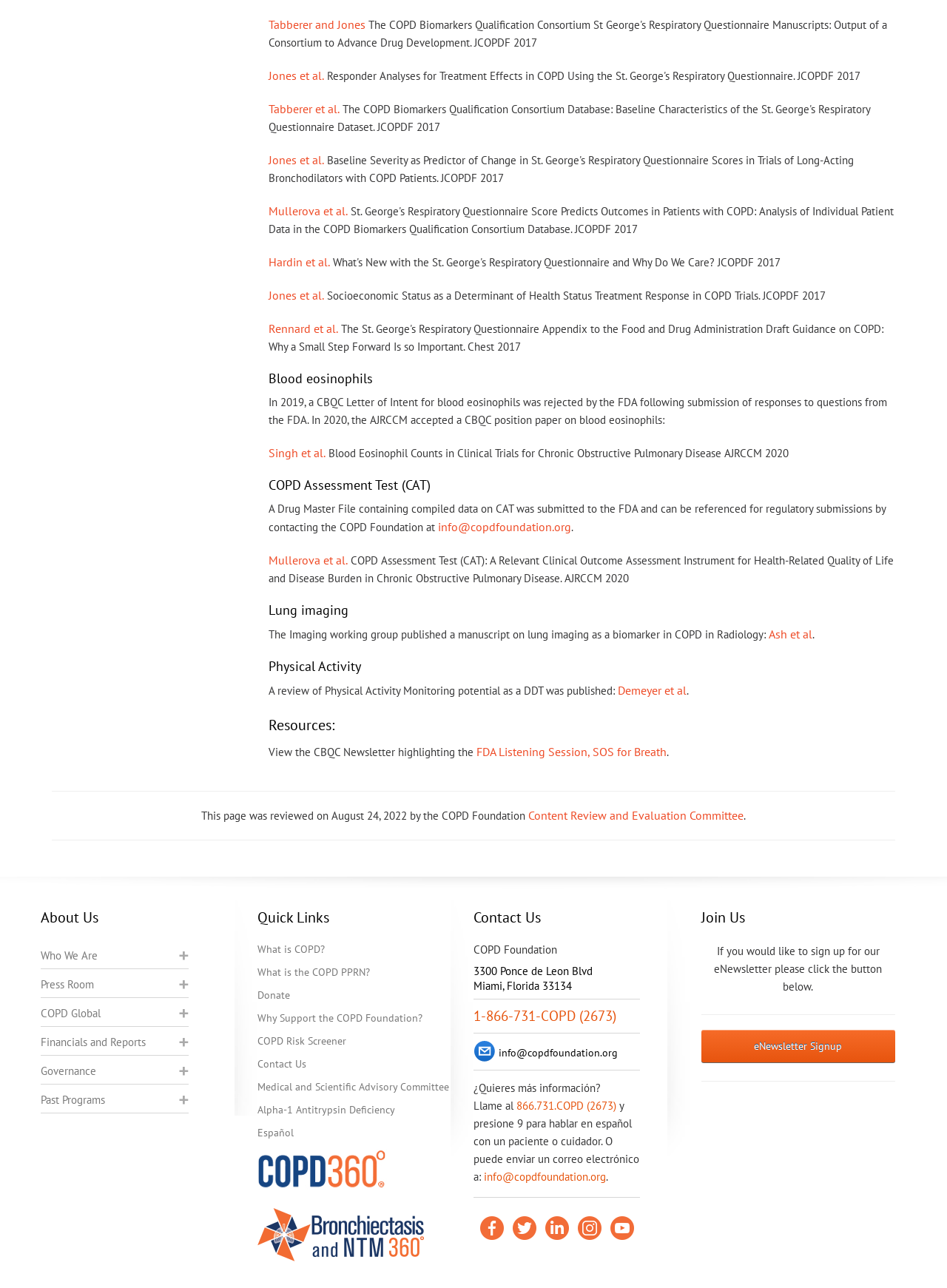Please find the bounding box coordinates of the section that needs to be clicked to achieve this instruction: "Follow the COPD Foundation on Facebook".

[0.507, 0.944, 0.532, 0.963]